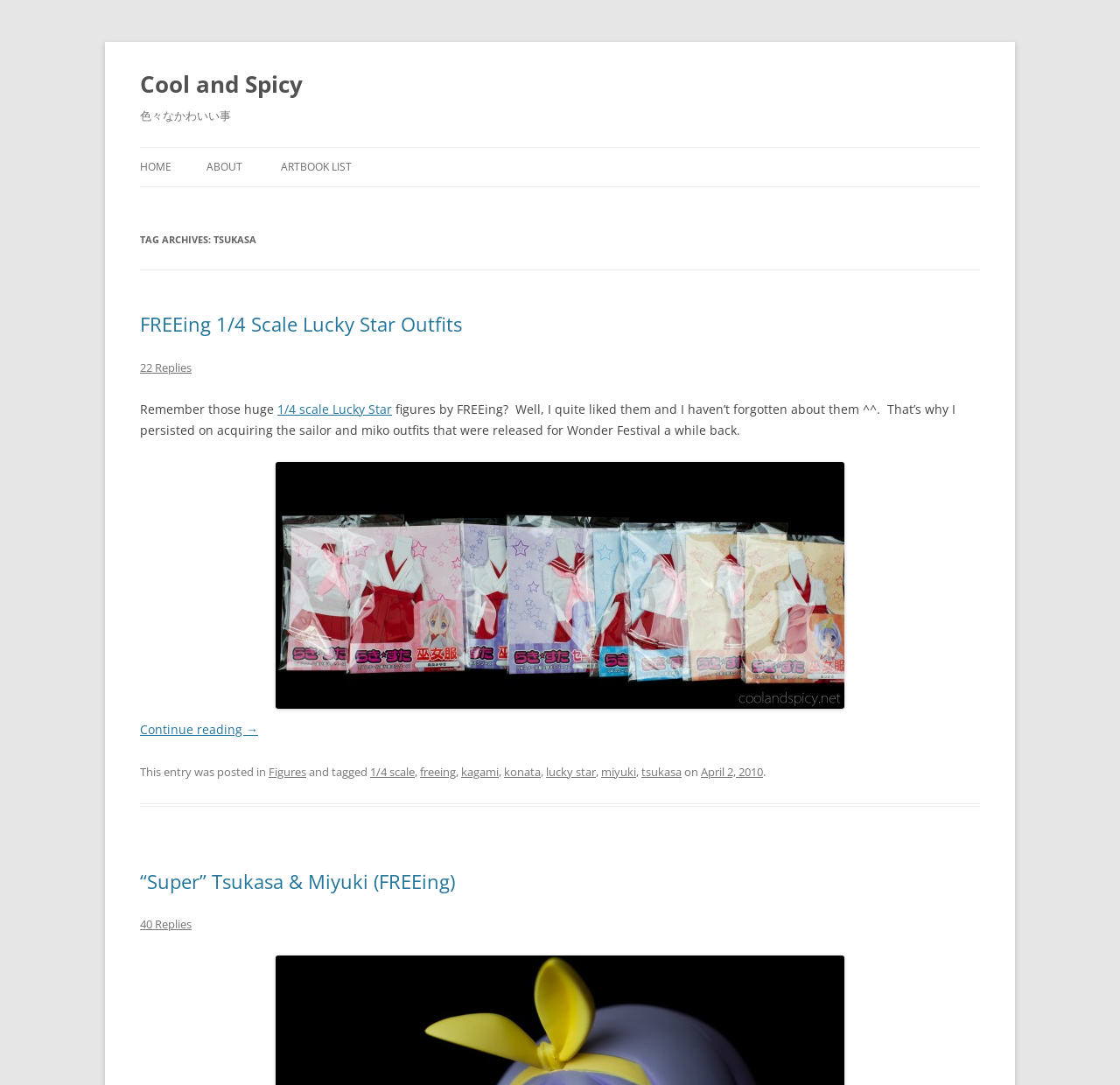Identify the bounding box coordinates of the part that should be clicked to carry out this instruction: "View the image".

[0.246, 0.426, 0.754, 0.653]